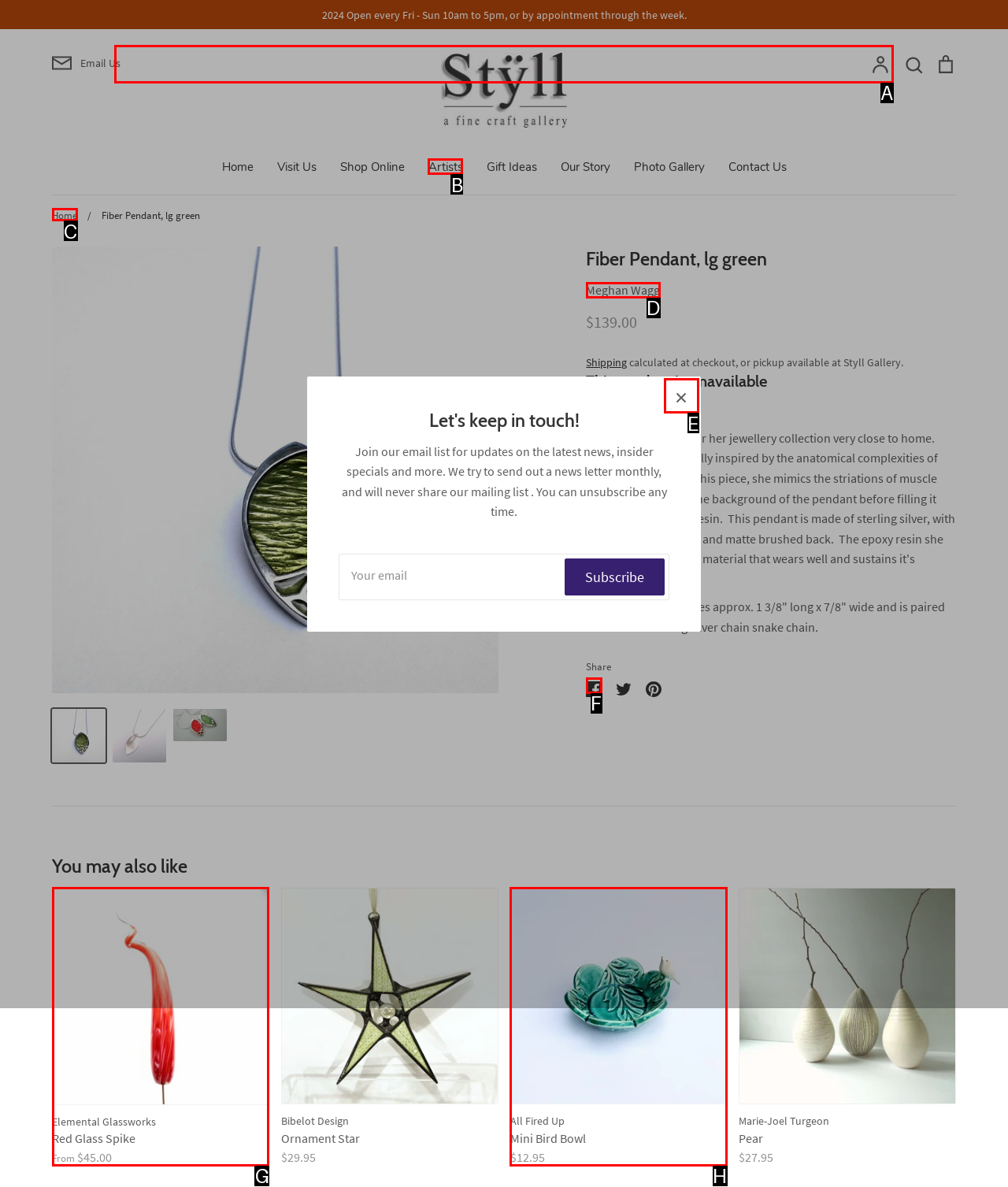Choose the letter of the UI element necessary for this task: Search for products
Answer with the correct letter.

A